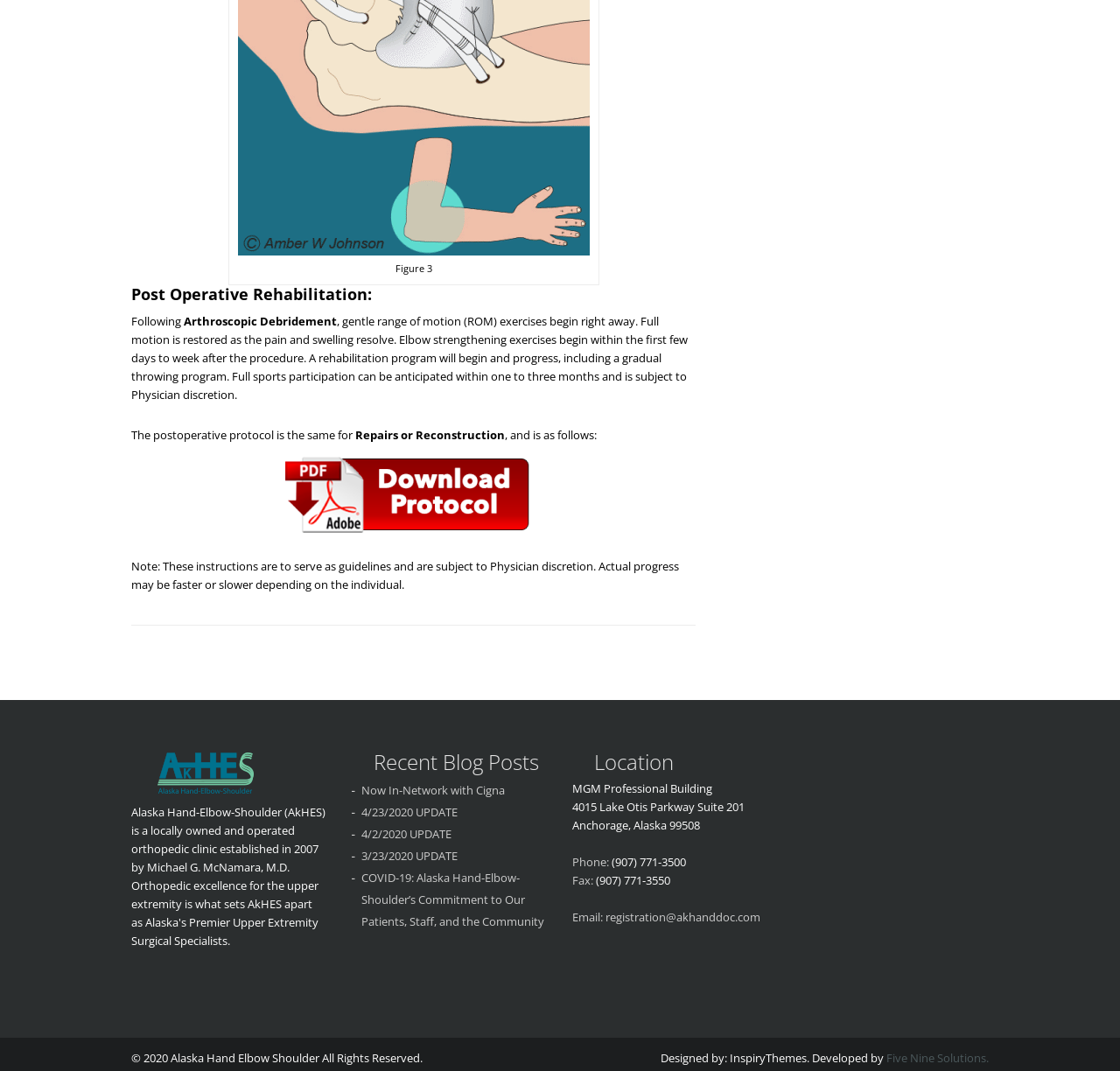What is the address of the medical facility?
Answer the question with a single word or phrase, referring to the image.

4015 Lake Otis Parkway Suite 201 Anchorage, Alaska 99508